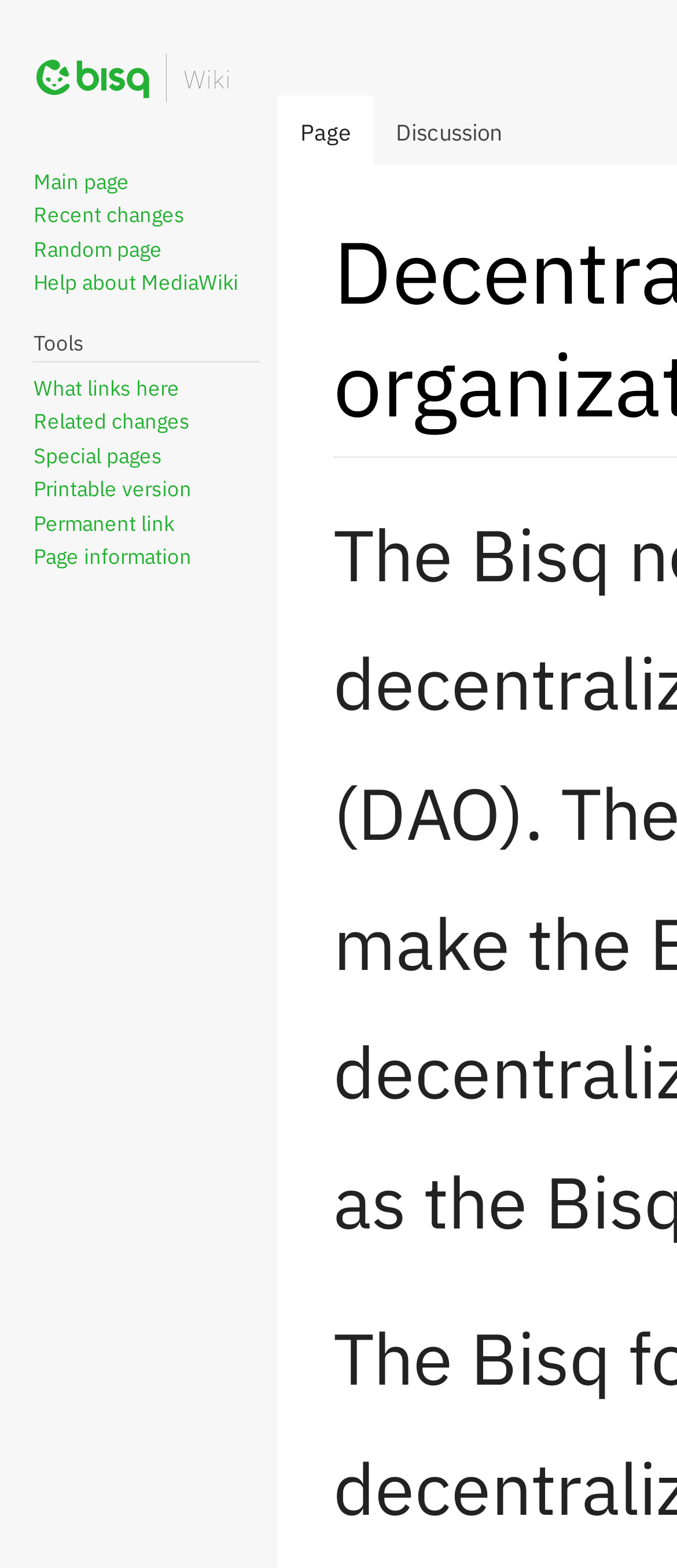What is the purpose of the 'Page information' link?
Look at the image and respond with a one-word or short phrase answer.

To provide page information